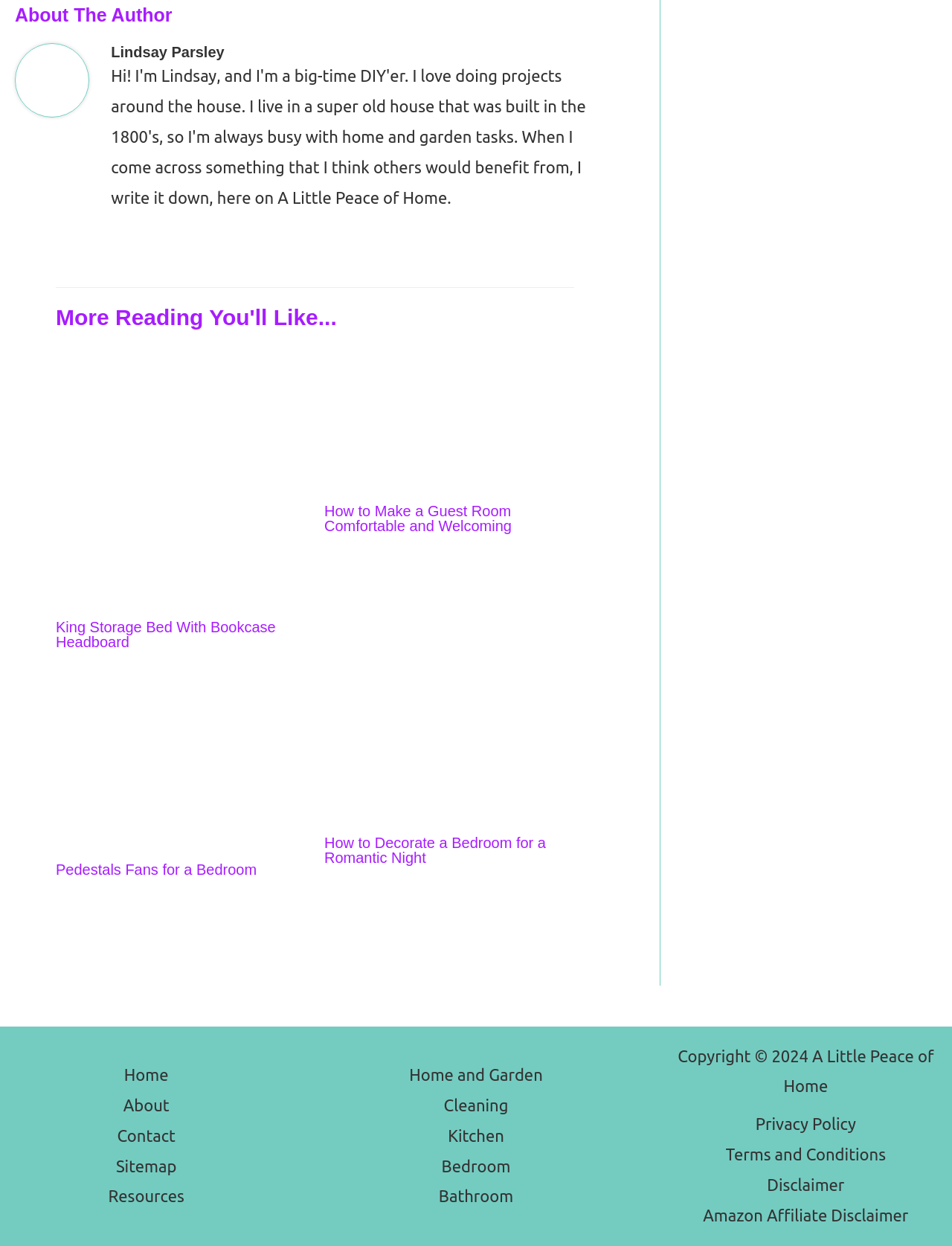Based on what you see in the screenshot, provide a thorough answer to this question: Who is the author of this webpage?

The author of this webpage is Lindsay Parsley, which can be found by looking at the heading 'About The Author' and the link 'Lindsay Parsley' below it.